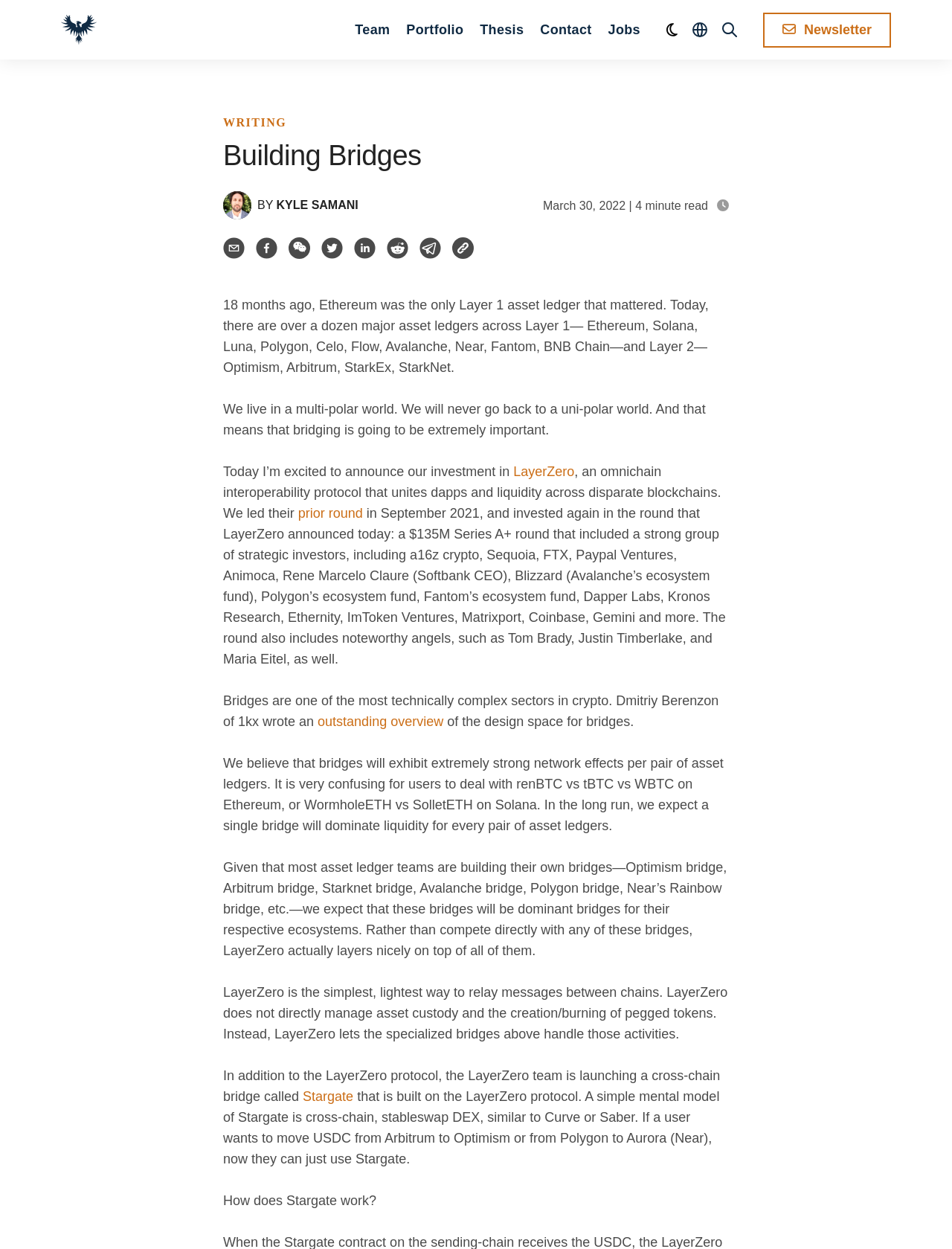What is the name of the author of the article? Refer to the image and provide a one-word or short phrase answer.

KYLE SAMANI